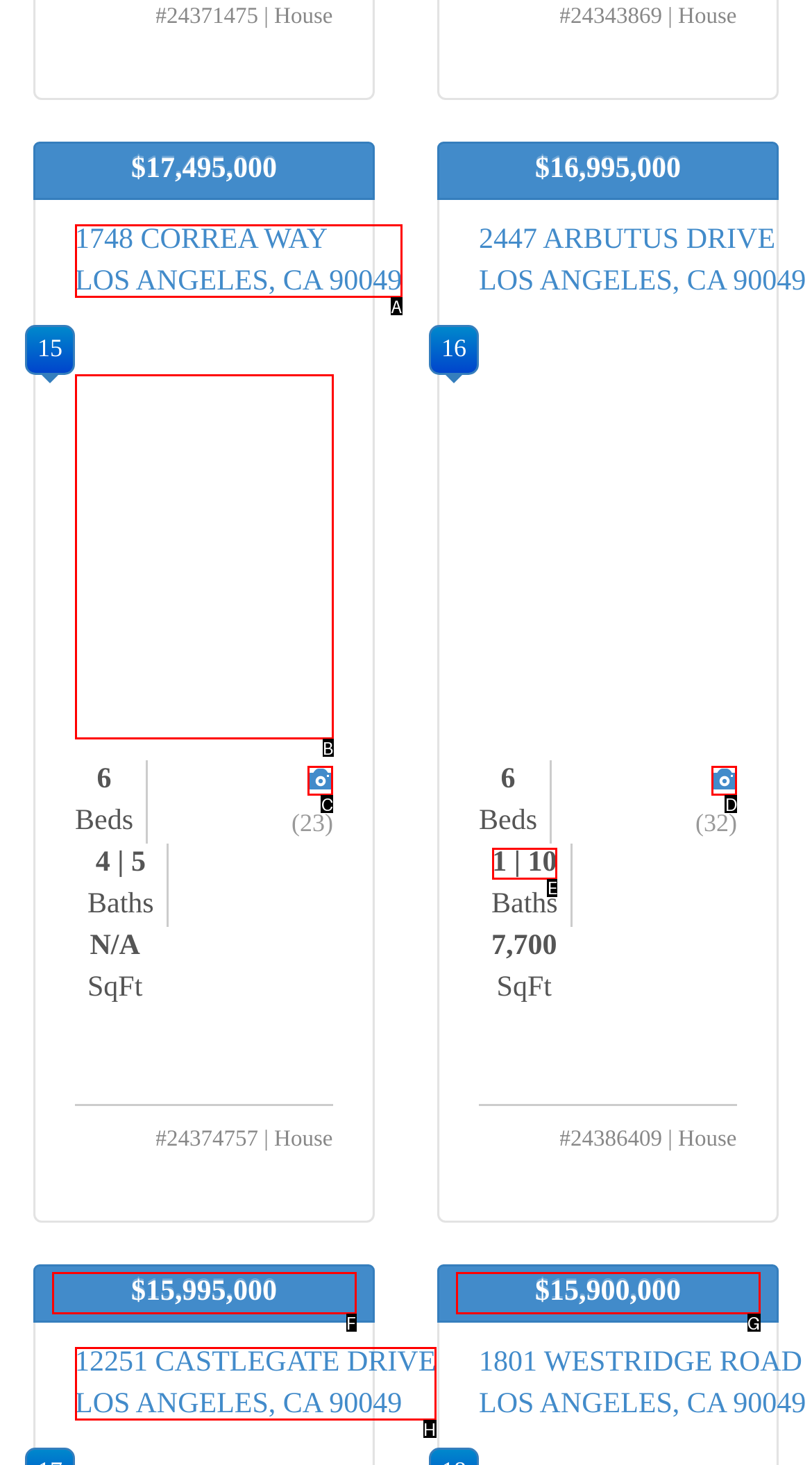Determine the letter of the element you should click to carry out the task: Check the number of beds of the second house
Answer with the letter from the given choices.

E